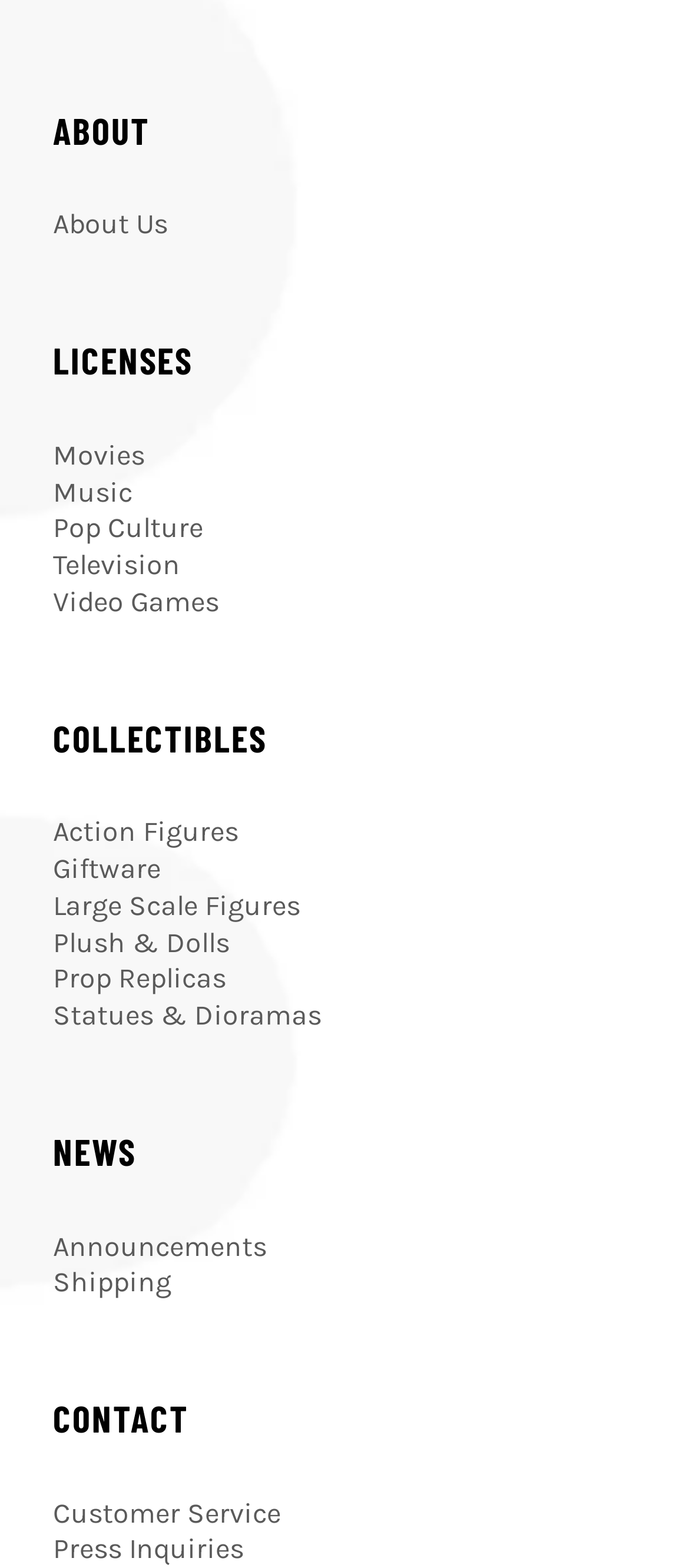What are the main categories on this website?
Kindly give a detailed and elaborate answer to the question.

By analyzing the headings on the webpage, I can identify the main categories as 'About', 'Licenses', 'Collectibles', 'News', and 'Contact'. These headings are prominent and separate the webpage into distinct sections.